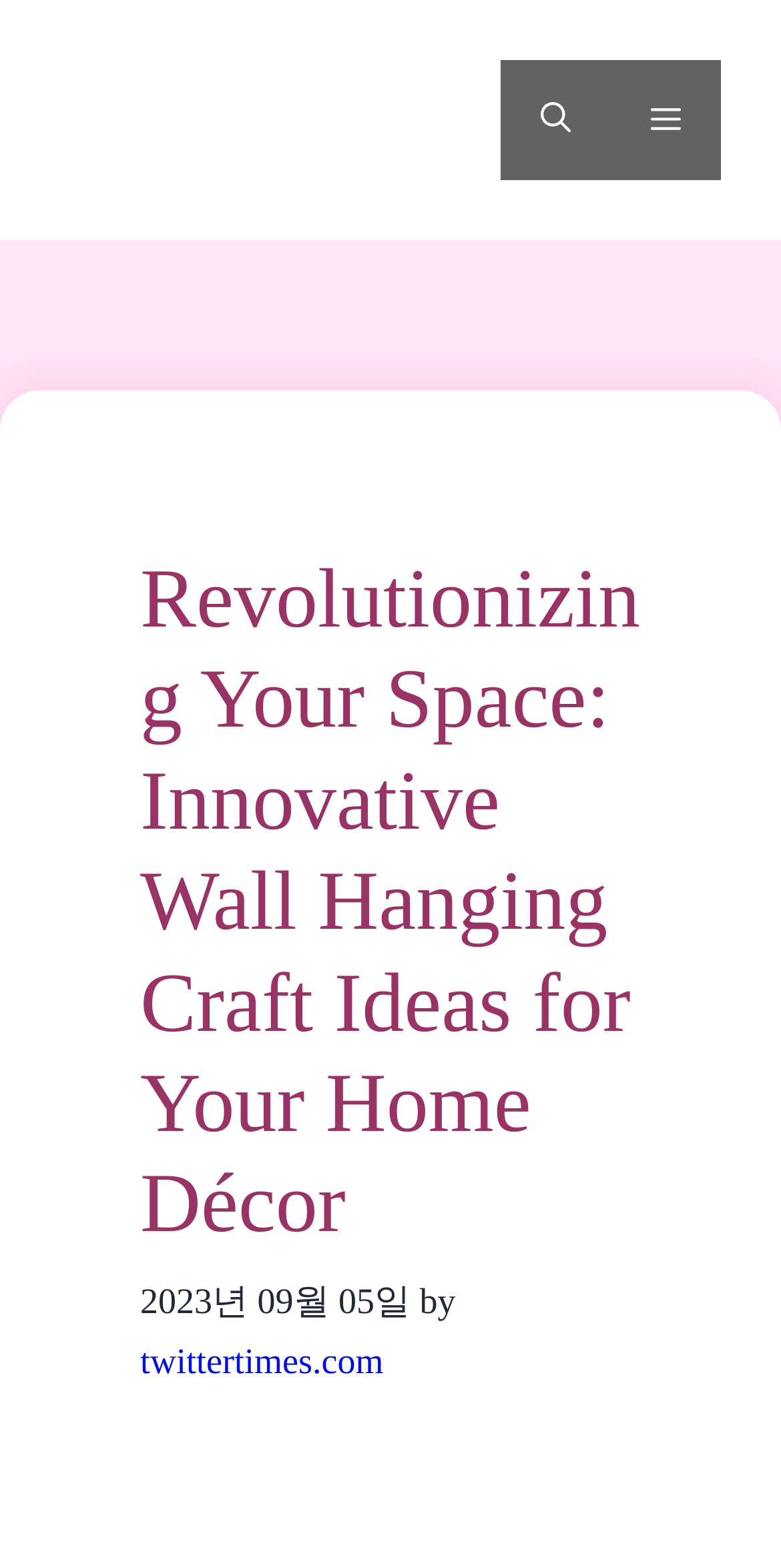Please reply with a single word or brief phrase to the question: 
What is the date of the article?

2023년 09월 05일